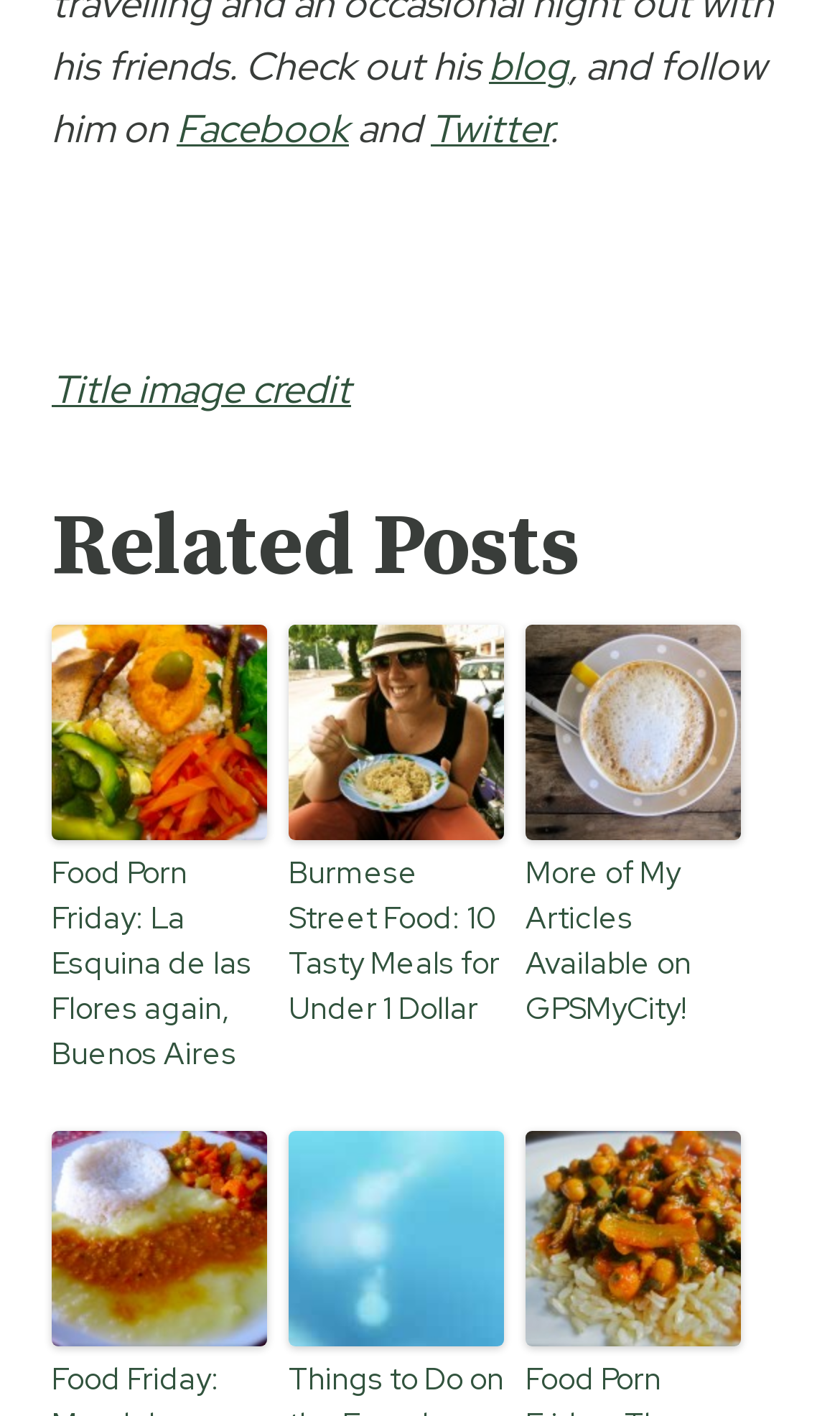Find the bounding box coordinates of the element to click in order to complete this instruction: "Click on the UKCraftFairs link". The bounding box coordinates must be four float numbers between 0 and 1, denoted as [left, top, right, bottom].

None